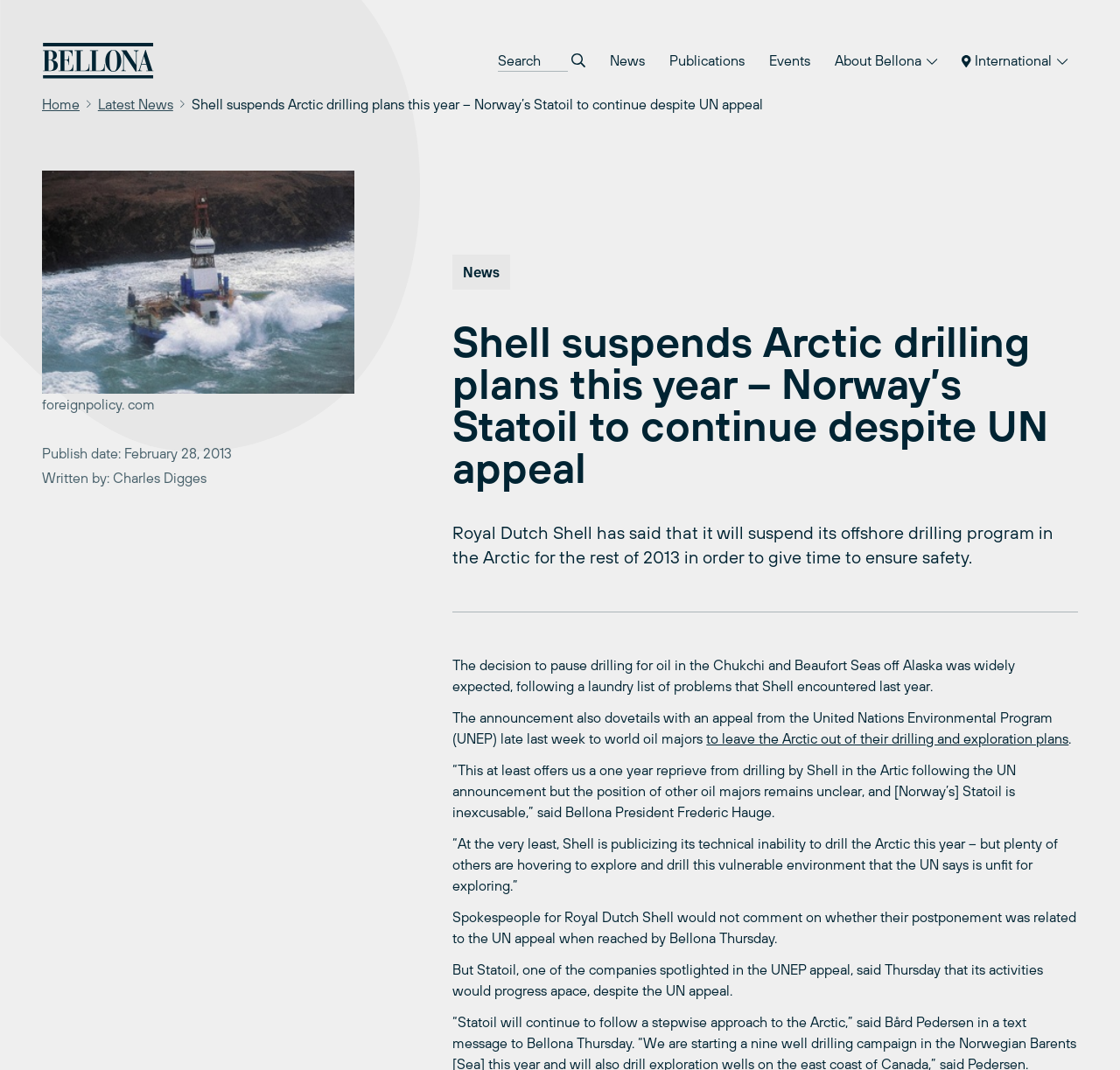Determine the bounding box coordinates of the region that needs to be clicked to achieve the task: "Click on About Bellona".

[0.736, 0.04, 0.846, 0.073]